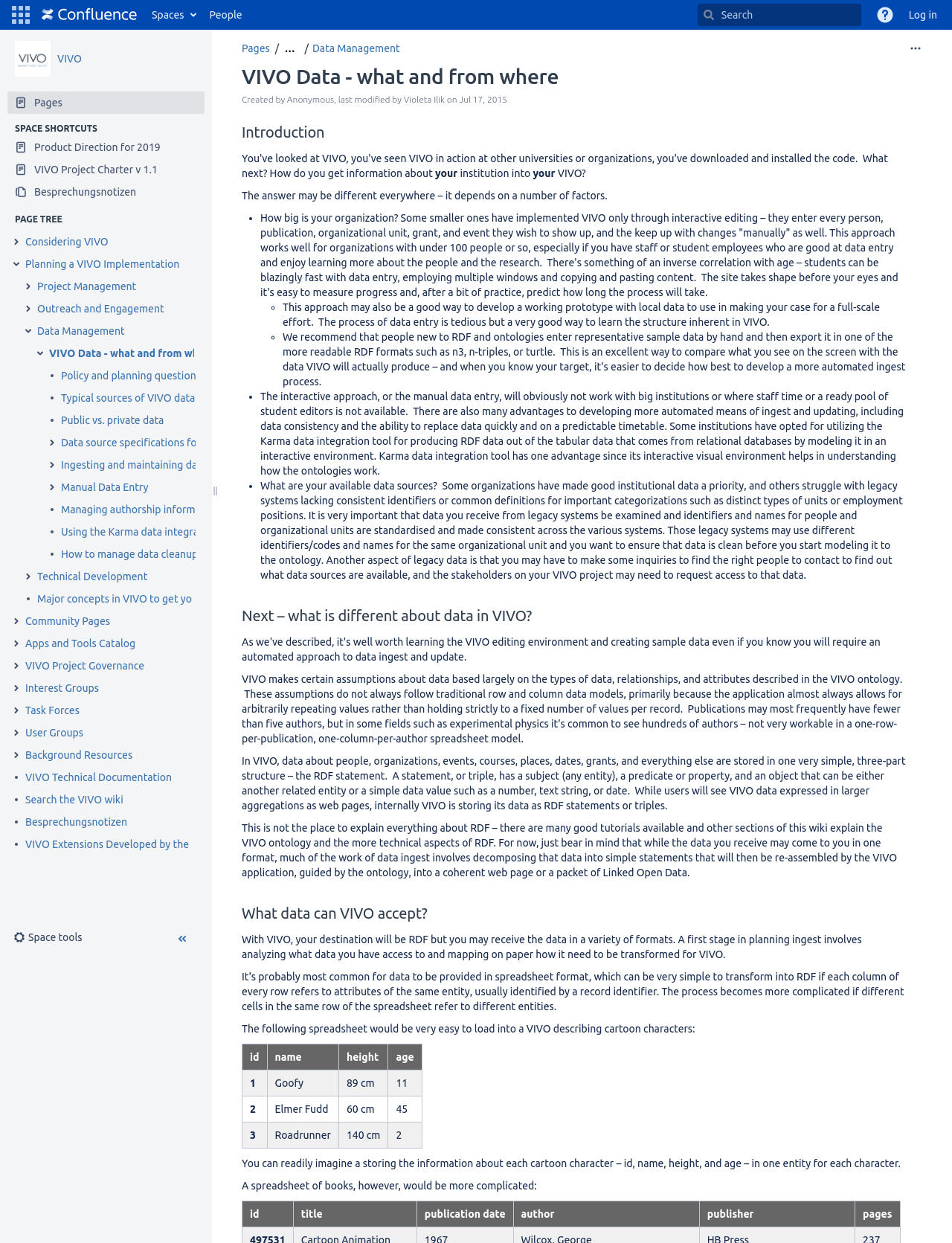Please determine the bounding box coordinates of the element's region to click for the following instruction: "Search".

[0.733, 0.003, 0.904, 0.021]